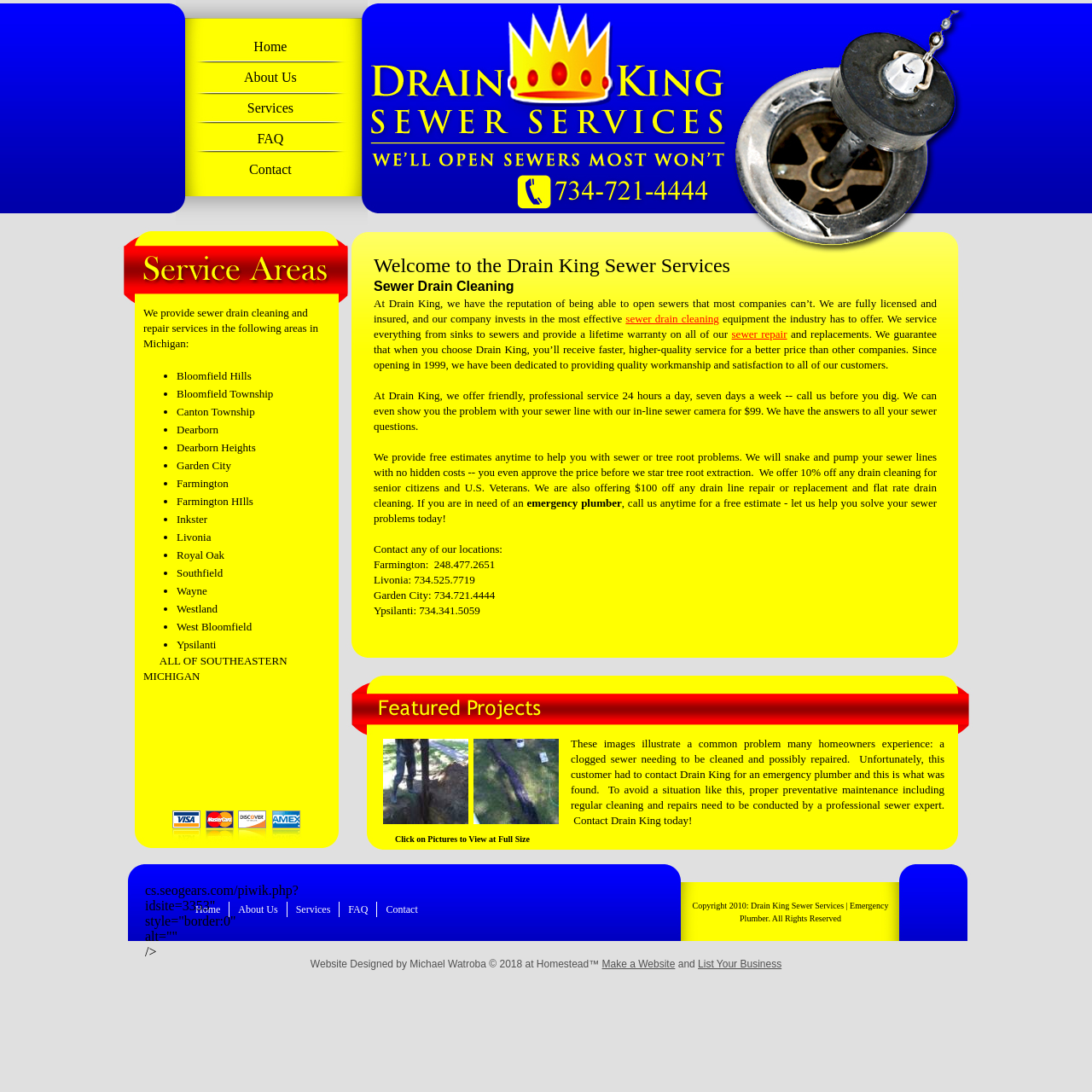Please find the bounding box coordinates of the section that needs to be clicked to achieve this instruction: "Click the 'Contact' link".

[0.346, 0.826, 0.383, 0.84]